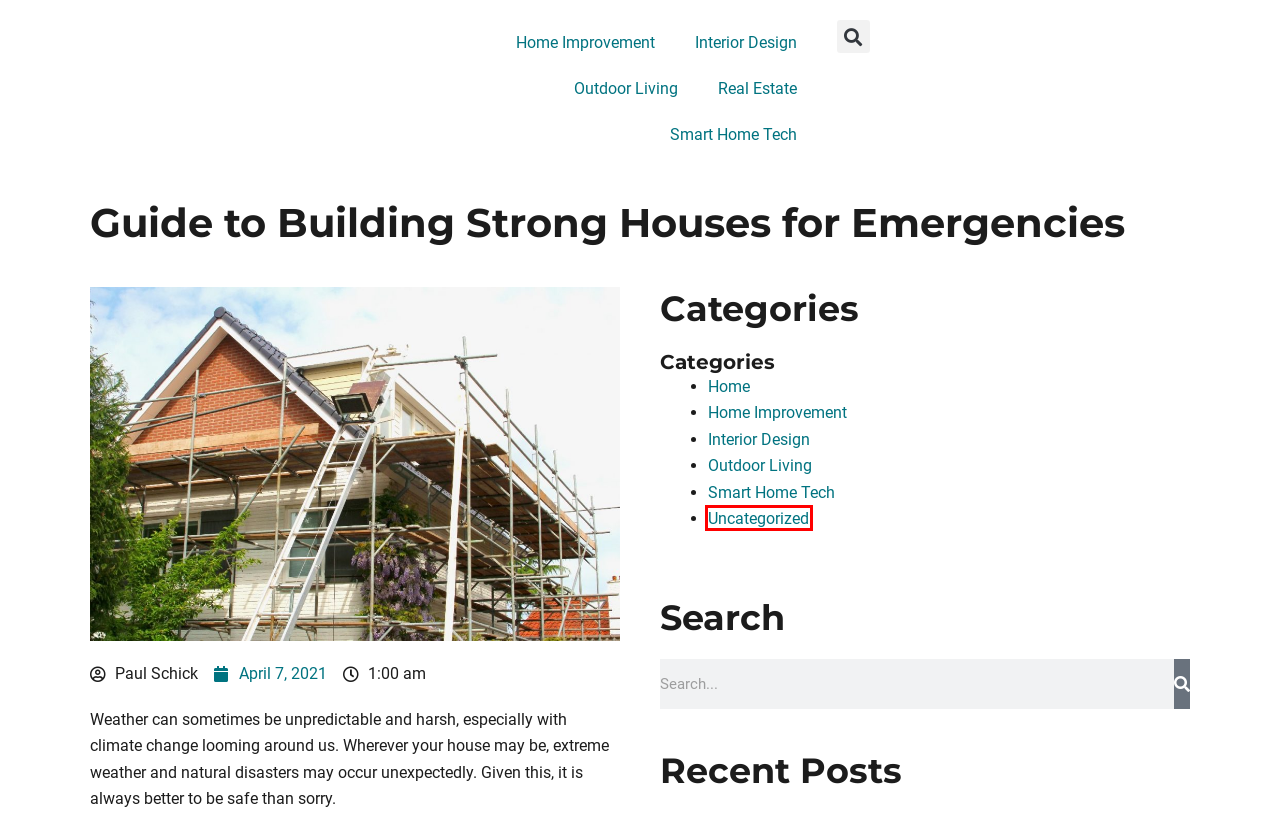Given a screenshot of a webpage with a red bounding box, please pick the webpage description that best fits the new webpage after clicking the element inside the bounding box. Here are the candidates:
A. Real Estate Archives - Paul Schick
B. Transform Your Home | Paul Schick
C. Outdoor Living Archives - Paul Schick
D. Interior Design Archives - Paul Schick
E. Uncategorized Archives - Paul Schick
F. Home Improvement Archives - Paul Schick
G. April 7, 2021 - Paul Schick
H. Home Archives - Paul Schick

E